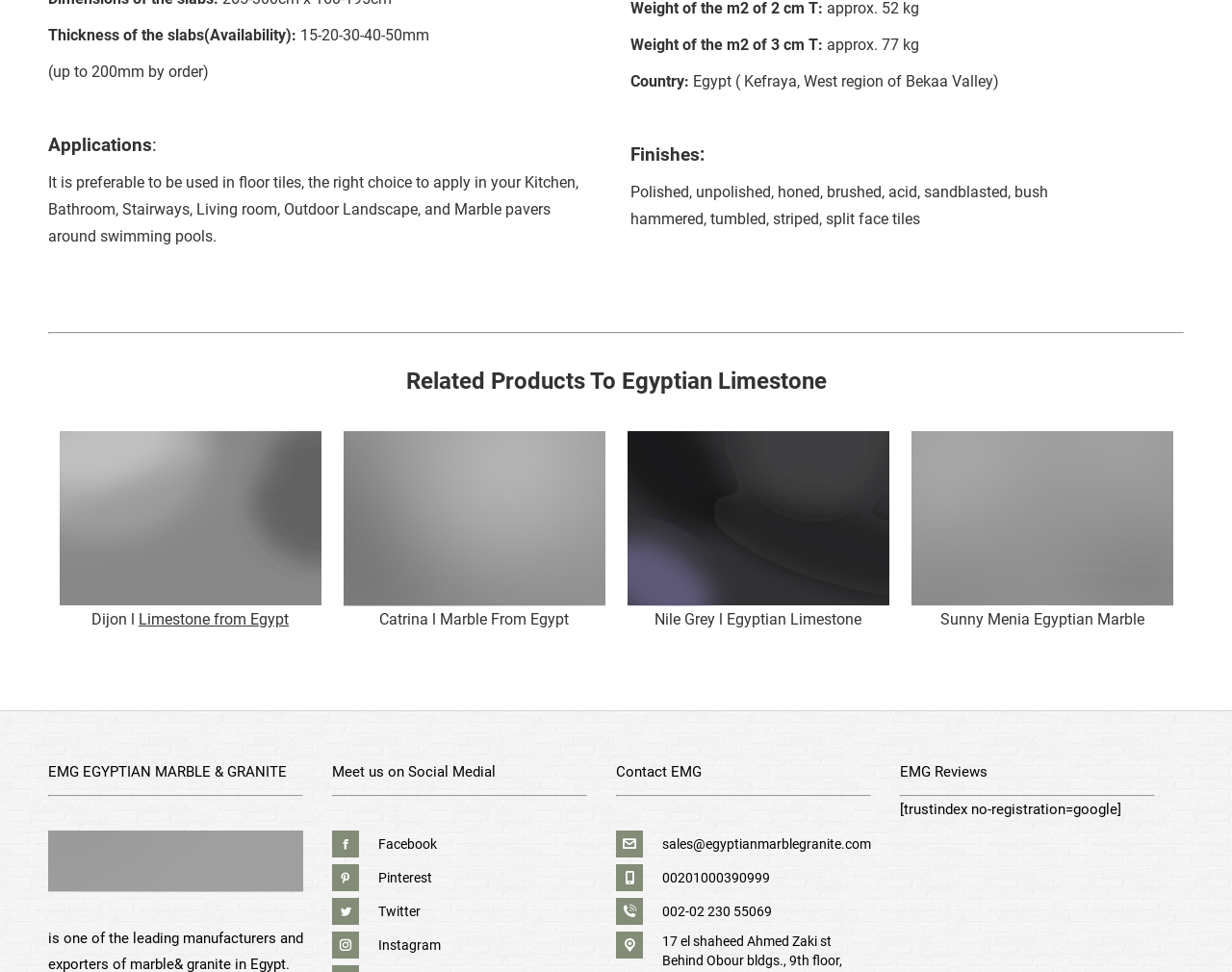Please determine the bounding box coordinates for the element with the description: "Catrina l Marble From Egypt".

[0.272, 0.444, 0.498, 0.651]